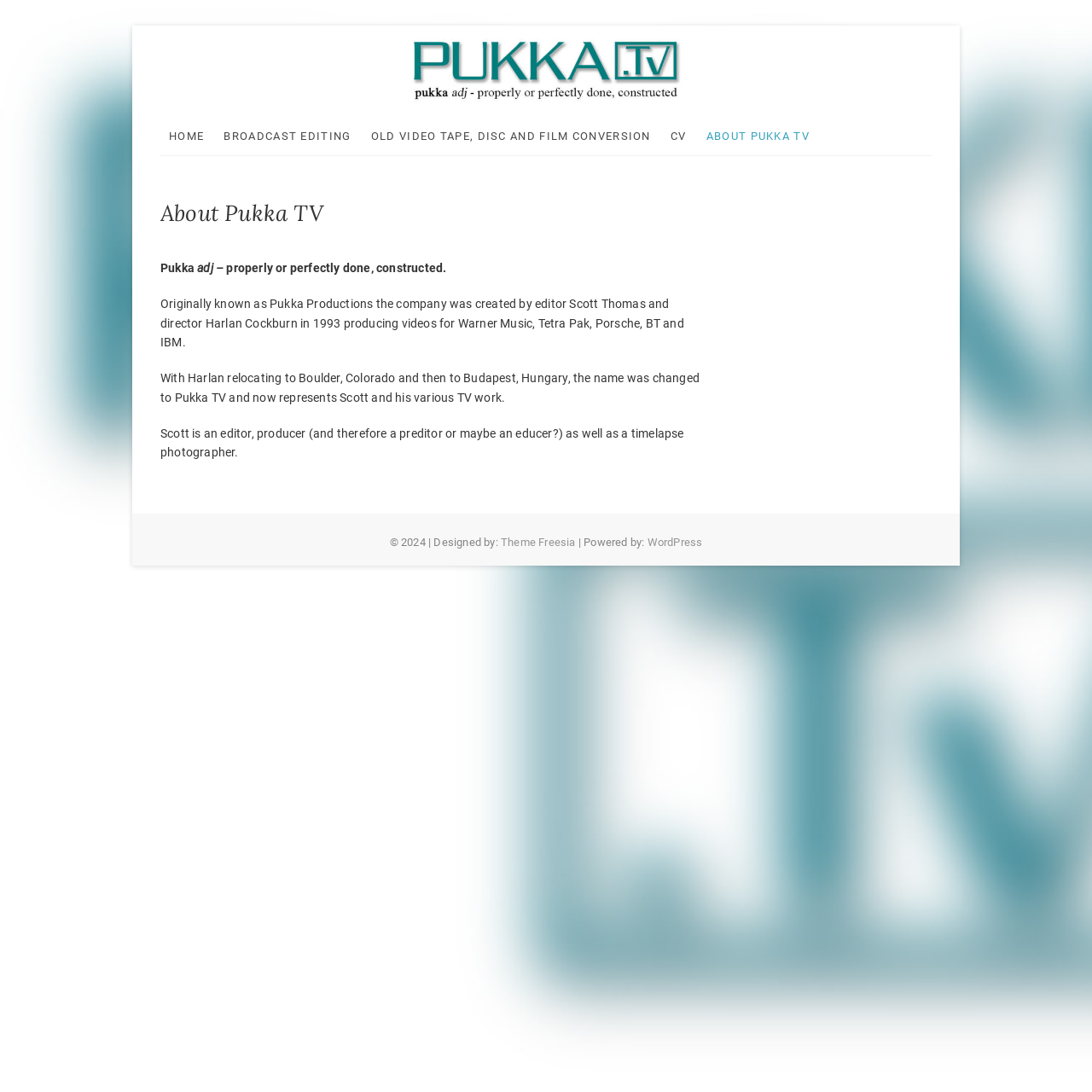What is the year of the copyright?
Using the information from the image, provide a comprehensive answer to the question.

The year of the copyright can be found at the bottom of the webpage in the contentinfo section where it says '© 2024'.